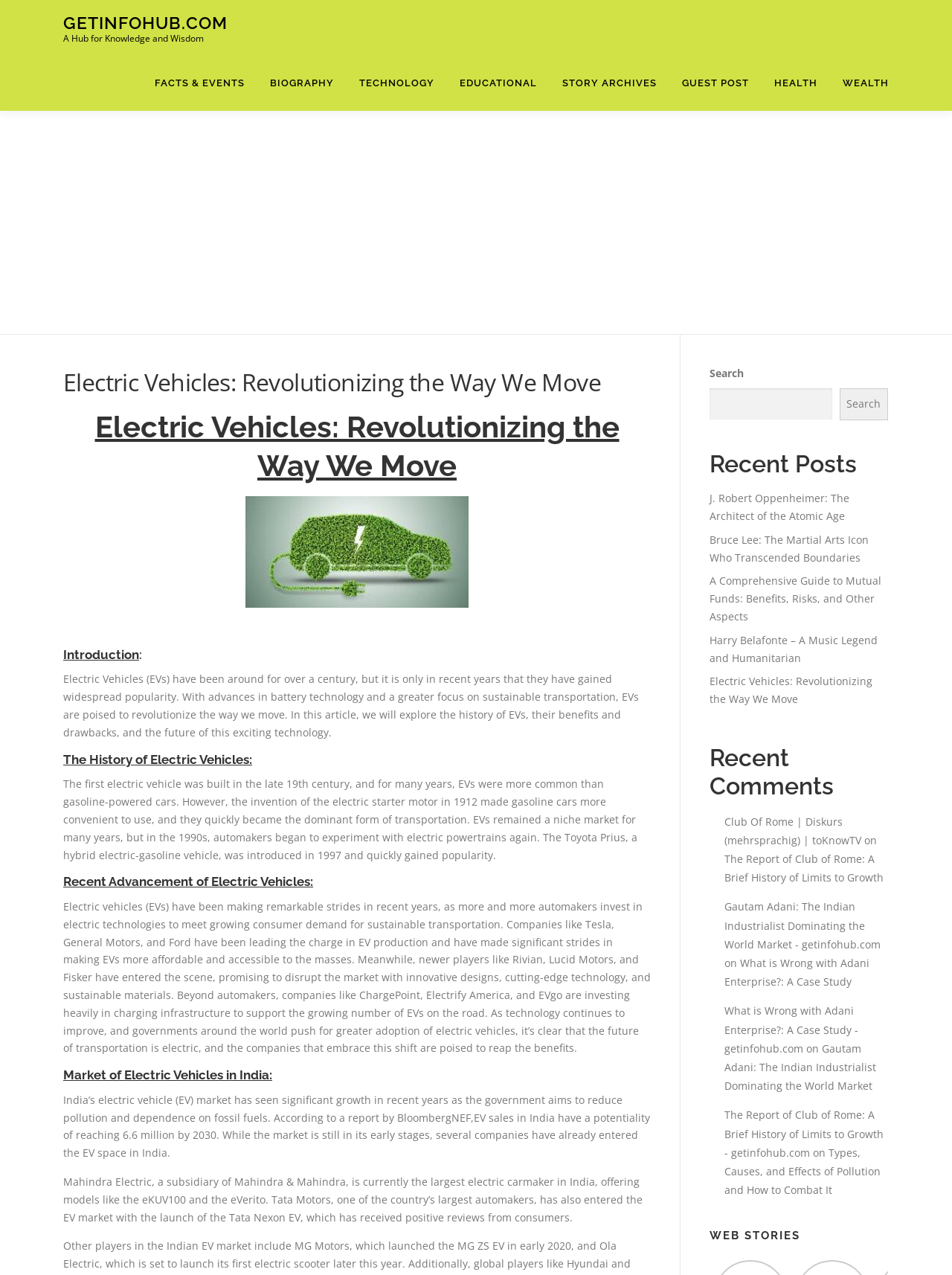Summarize the contents and layout of the webpage in detail.

This webpage is about Electric Vehicles (EVs) and appears to be a blog or informational website. At the top, there is a header section with a link to the website's homepage, "GETINFOHUB.COM", and a tagline "A Hub for Knowledge and Wisdom". Below this, there are several links to different categories, including "FACTS & EVENTS", "BIOGRAPHY", "TECHNOLOGY", "EDUCATIONAL", "STORY ARCHIVES", "GUEST POST", "HEALTH", and "WEALTH".

The main content of the webpage is an article about Electric Vehicles, which is divided into several sections, including "Introduction", "The History of Electric Vehicles", "Recent Advancement of Electric Vehicles", and "Market of Electric Vehicles in India". The article provides a detailed overview of the history and current state of EVs, including their benefits, drawbacks, and future prospects.

To the right of the article, there is a search bar and a section titled "Recent Posts", which lists several links to other articles on the website. Below this, there is a section titled "Recent Comments", which appears to be empty.

At the bottom of the webpage, there is a footer section with several links to other articles and websites, including a link to a report by the Club of Rome and several articles about Indian industrialist Gautam Adani.

There are also several advertisements and promotional links scattered throughout the webpage, including a large advertisement at the top of the page and several smaller links to other websites and articles.